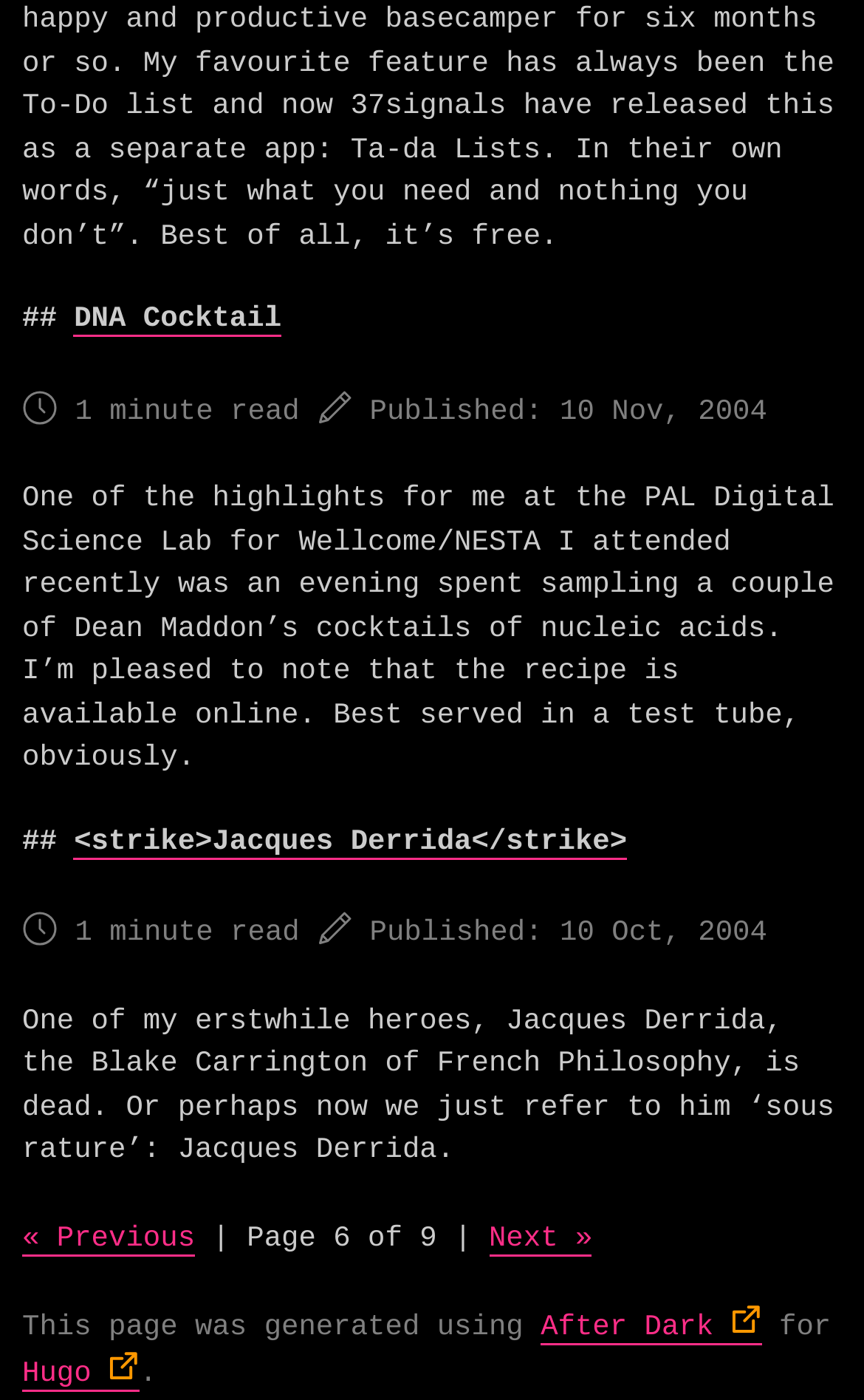Using the webpage screenshot, locate the HTML element that fits the following description and provide its bounding box: "<strike>Jacques Derrida</strike>".

[0.086, 0.588, 0.726, 0.614]